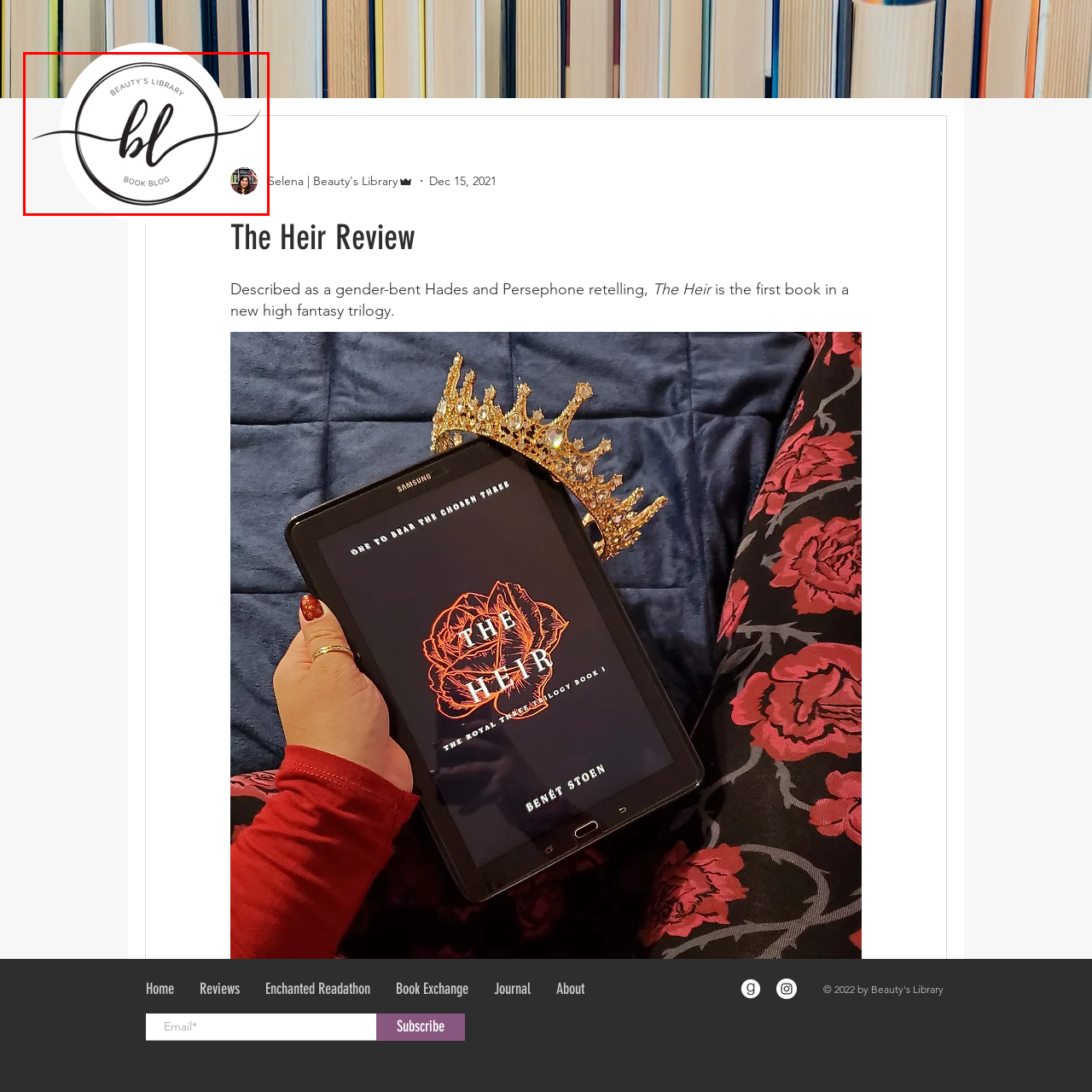What is the background of the image?
Focus on the image bounded by the red box and reply with a one-word or phrase answer.

Blurred collection of books